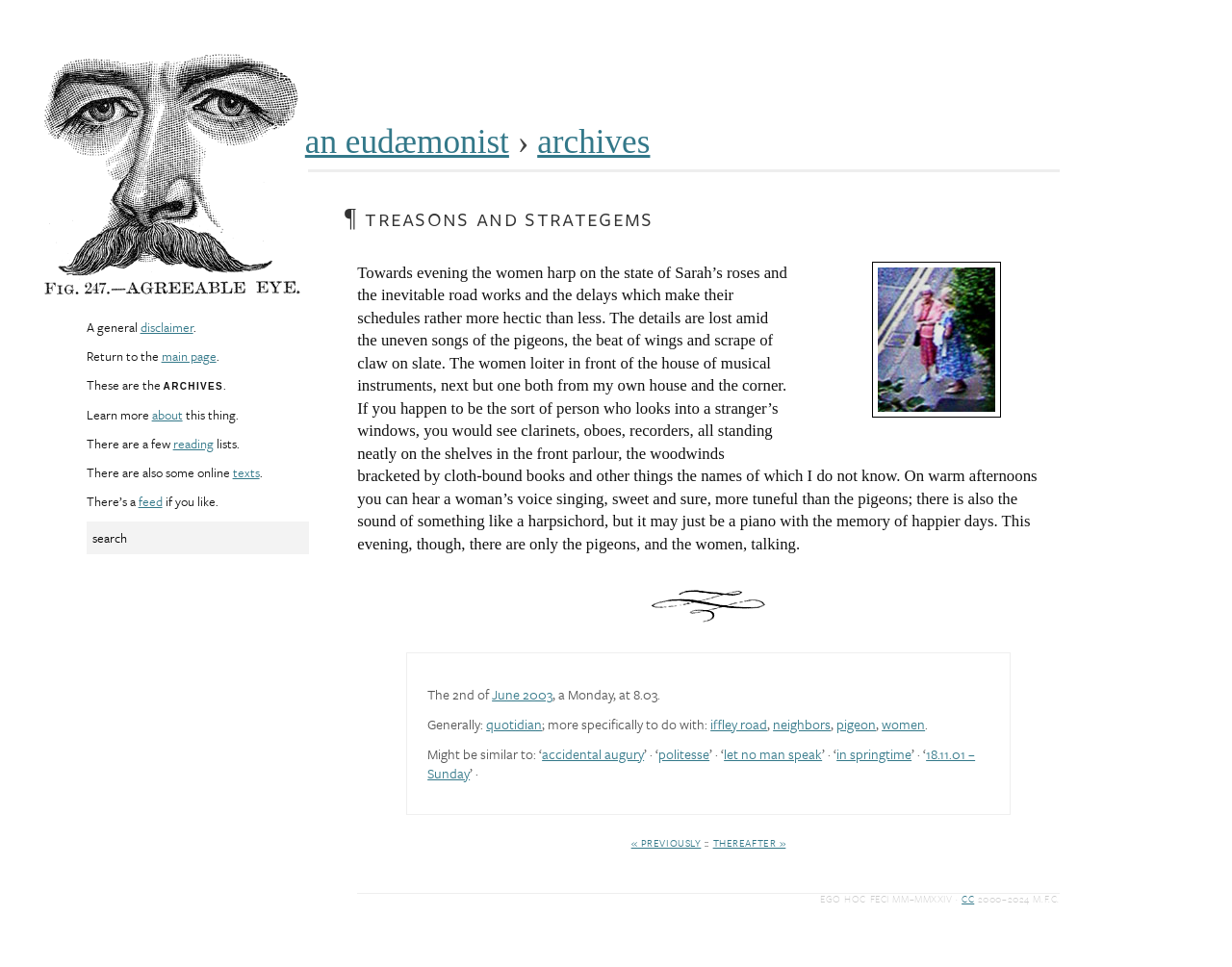Describe every aspect of the webpage in a detailed manner.

The webpage is titled "an eudæmonist › Treasons and Strategems" and features a prominent image at the top left corner, titled "The agreeable eye". Below the image, there is a heading that reads "an eudæmonist › archives" with two links, "an eudæmonist" and "archives", positioned side by side.

On the left side of the page, there are several short paragraphs of text, each with a link or two. The text discusses topics such as disclaimers, returning to the main page, and learning more about the website. There is also a search box located near the bottom of this section.

The main content of the page is an article titled "¶ Treasons and Strategems", which takes up most of the page's width. The article's text is a descriptive passage about women discussing roses and road works, with vivid descriptions of the surroundings, including a house of musical instruments and the sounds of pigeons.

Below the article, there is a horizontal separator, followed by a section with metadata about the article, including the date and time it was posted, as well as links to related topics such as "quotidian", "iffley road", "neighbors", "pigeon", and "women".

Further down, there are more links to similar articles, including "accidental augury", "politesse", "let no man speak", "in springtime", and "18.11.01 – Sunday". At the very bottom of the page, there are links to navigate to previous or next articles, as well as a copyright notice and a link to the website's terms and conditions.